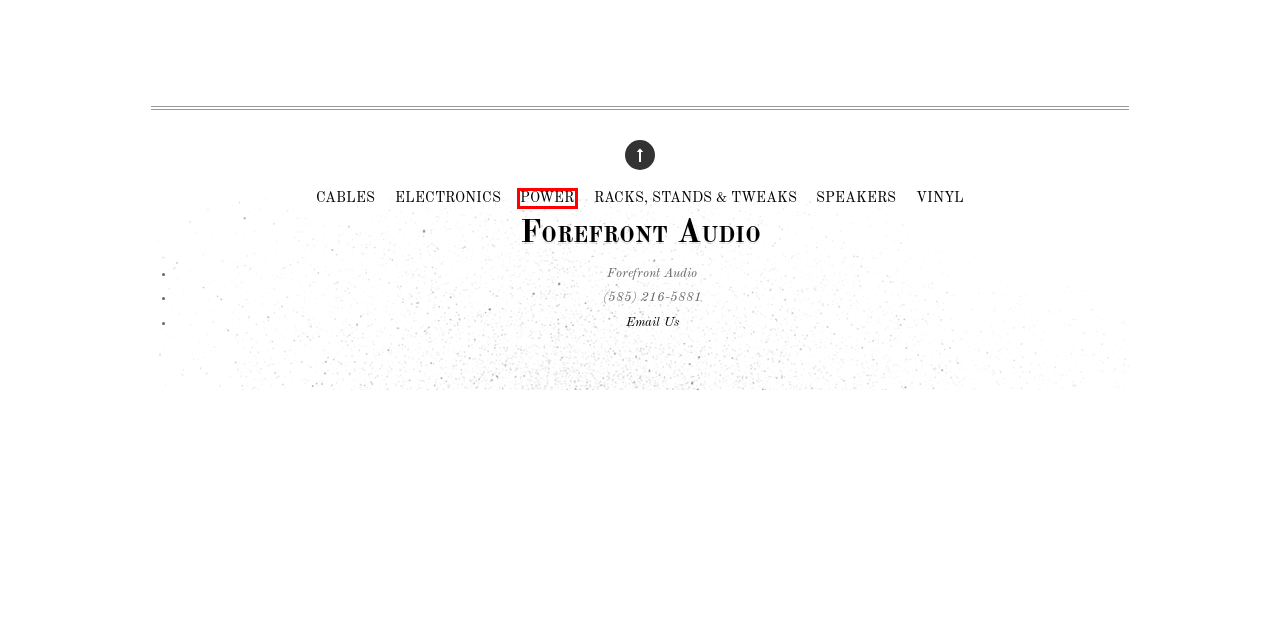Given a webpage screenshot with a red bounding box around a particular element, identify the best description of the new webpage that will appear after clicking on the element inside the red bounding box. Here are the candidates:
A. Vinyl – Forefront Audio
B. Cables – Forefront Audio
C. Products – Forefront Audio
D. Speakers – Forefront Audio
E. Power – Forefront Audio
F. Monitor Audio Bronze Speakers – Forefront Audio
G. Racks, Stands & Tweaks – Forefront Audio
H. Electronics – Forefront Audio

E